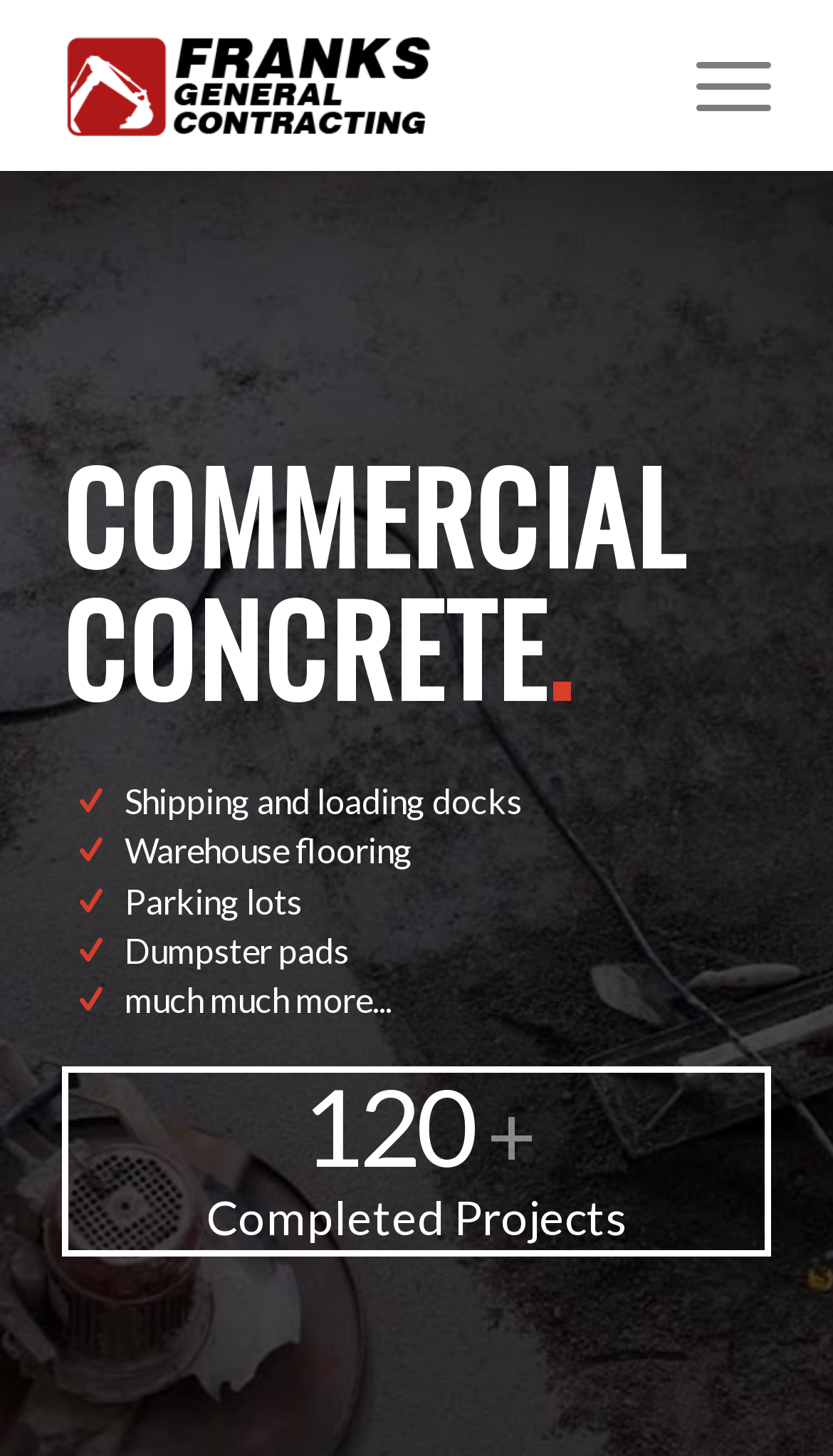Provide a one-word or one-phrase answer to the question:
What is the name of the company featured on the webpage?

Frank's General Contracting